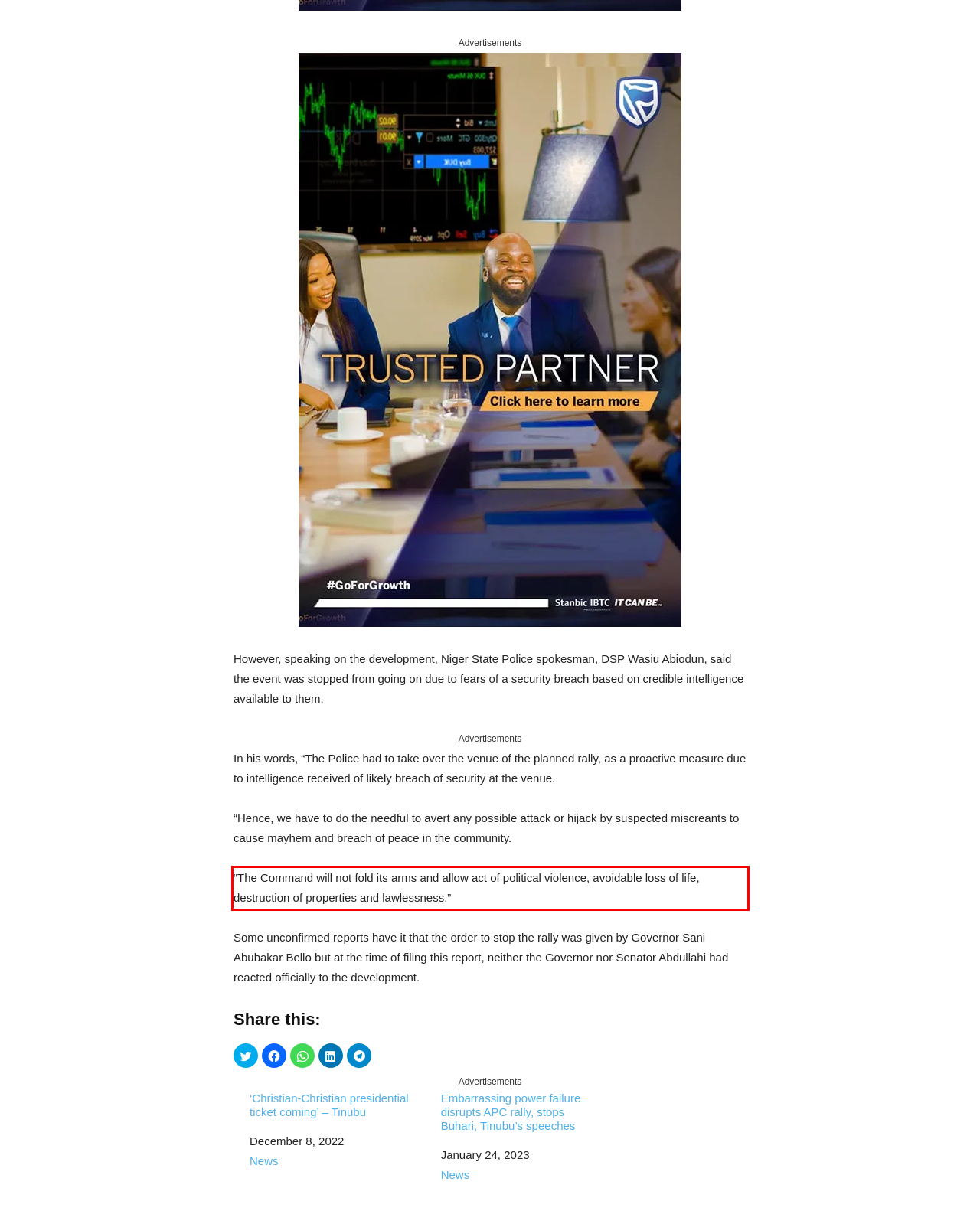You have a screenshot of a webpage where a UI element is enclosed in a red rectangle. Perform OCR to capture the text inside this red rectangle.

“The Command will not fold its arms and allow act of political violence, avoidable loss of life, destruction of properties and lawlessness.”